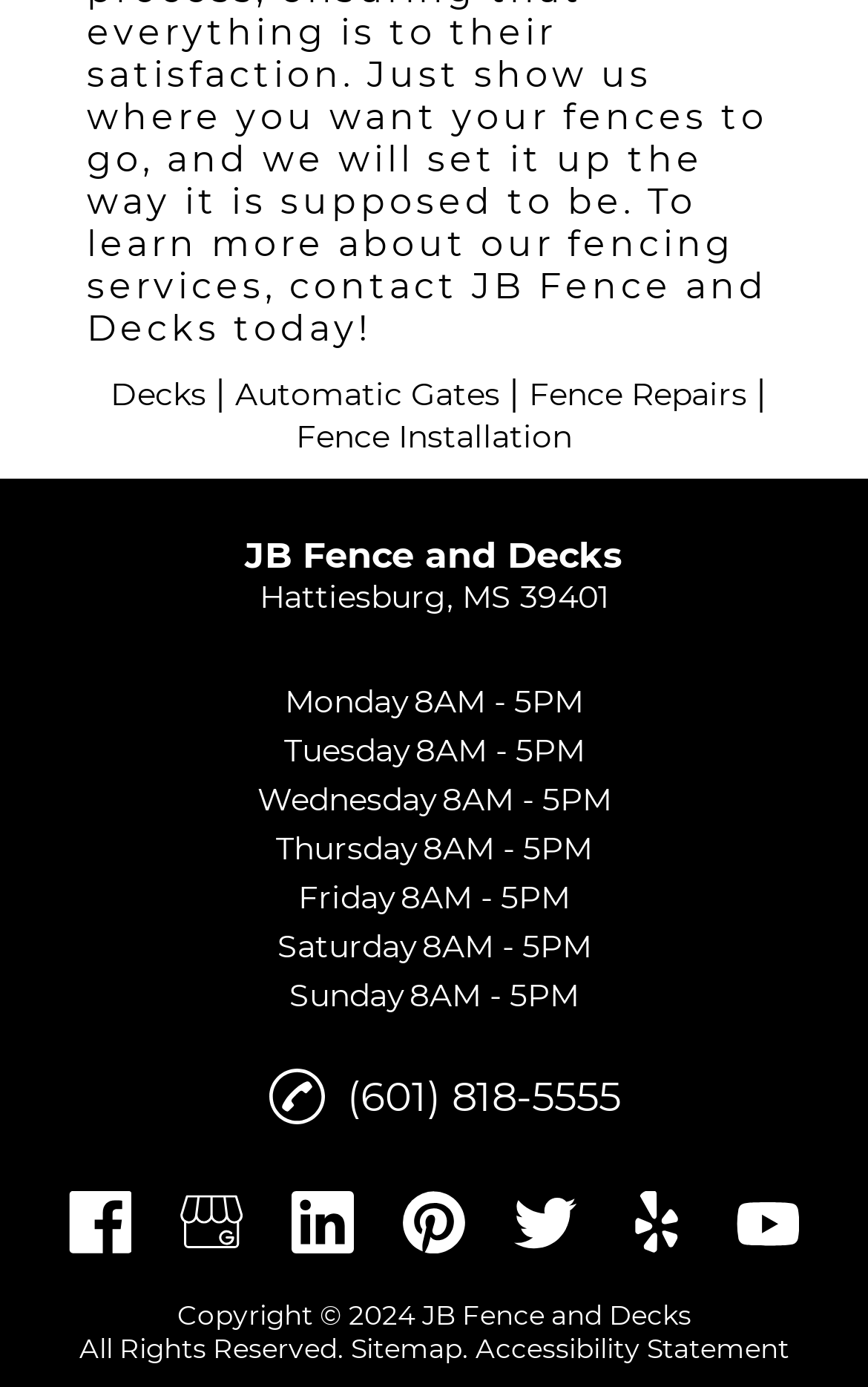Identify the bounding box coordinates of the clickable region necessary to fulfill the following instruction: "Visit Facebook page". The bounding box coordinates should be four float numbers between 0 and 1, i.e., [left, top, right, bottom].

[0.079, 0.859, 0.151, 0.904]